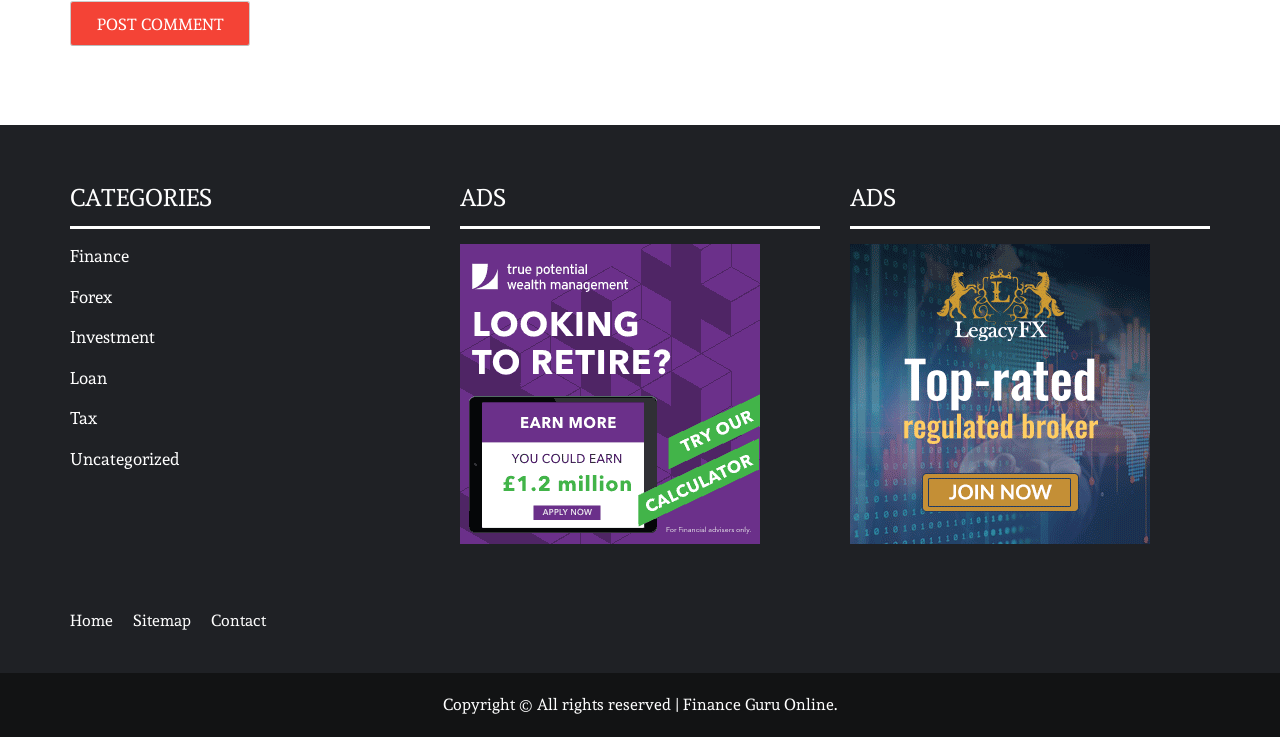Specify the bounding box coordinates of the element's region that should be clicked to achieve the following instruction: "View the 'Sitemap'". The bounding box coordinates consist of four float numbers between 0 and 1, in the format [left, top, right, bottom].

[0.104, 0.83, 0.162, 0.855]